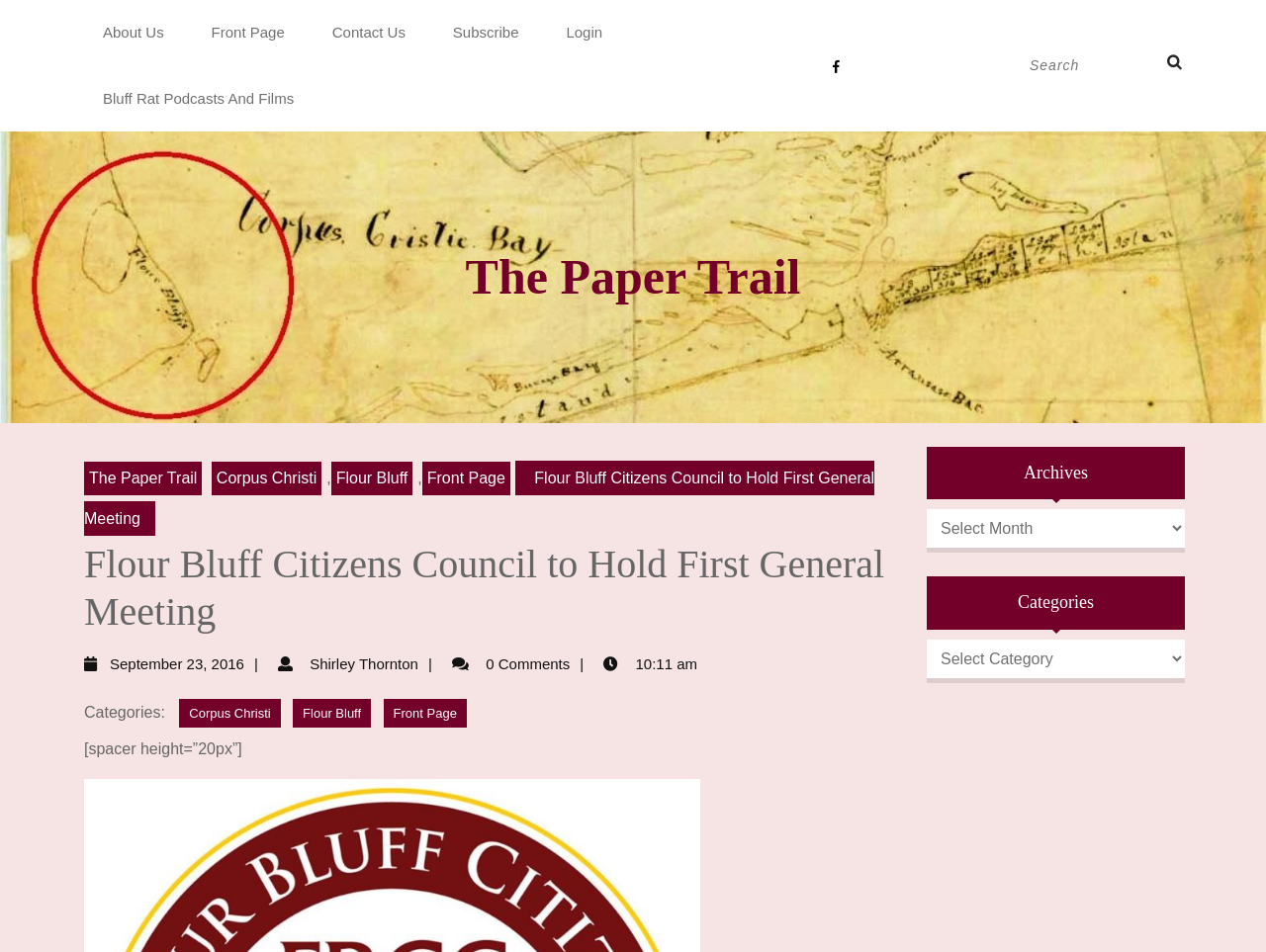What is the name of the podcast mentioned?
Provide a short answer using one word or a brief phrase based on the image.

Bluff Rat Podcasts And Films